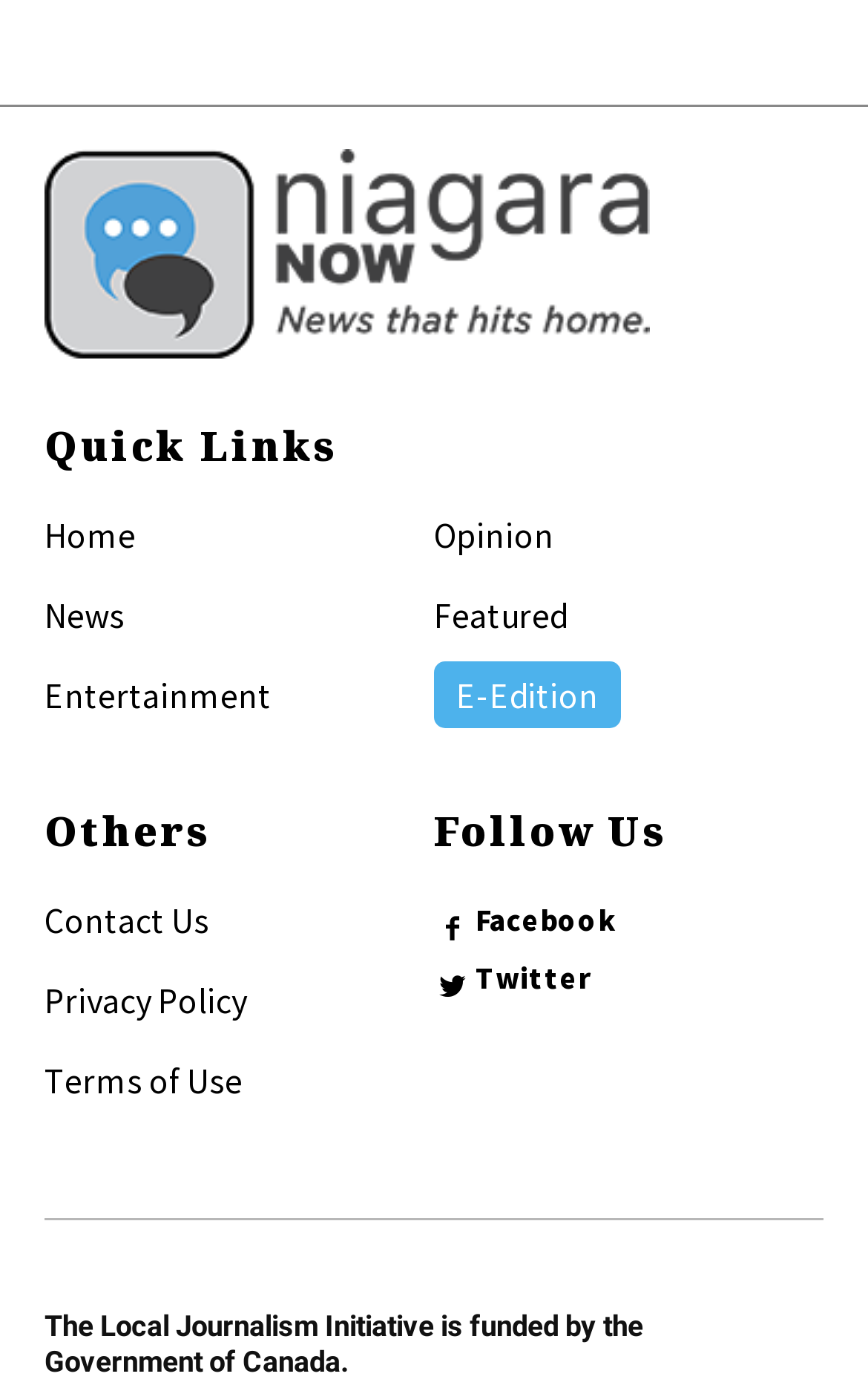Can you give a detailed response to the following question using the information from the image? What are the categories under Quick Links?

Under the 'Quick Links' heading, there are six categories: 'Home', 'News', 'Entertainment', 'Opinion', 'Featured', and 'E-Edition', which are all links.